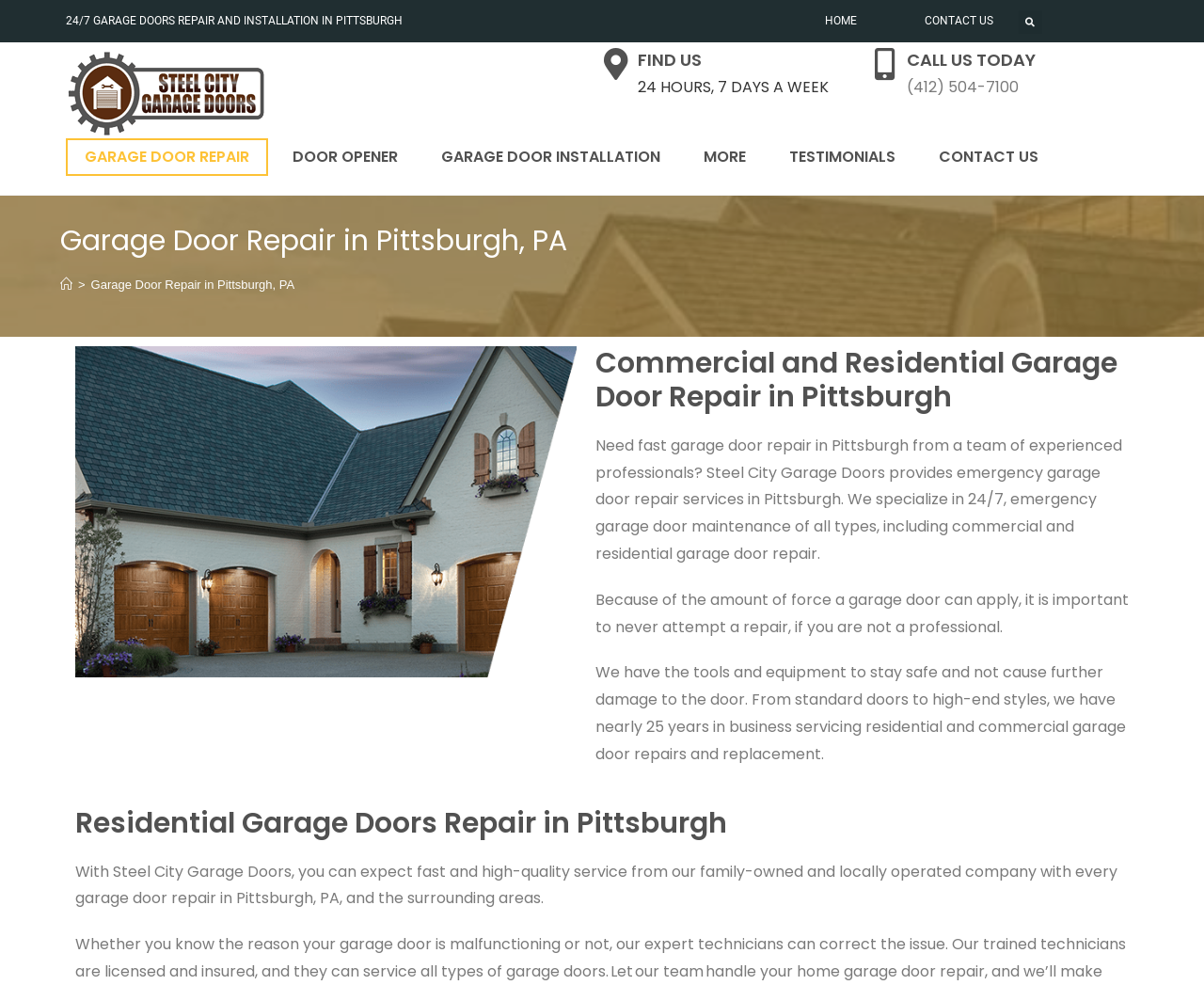Specify the bounding box coordinates of the area that needs to be clicked to achieve the following instruction: "Search for garage door repair services".

[0.846, 0.01, 0.866, 0.034]